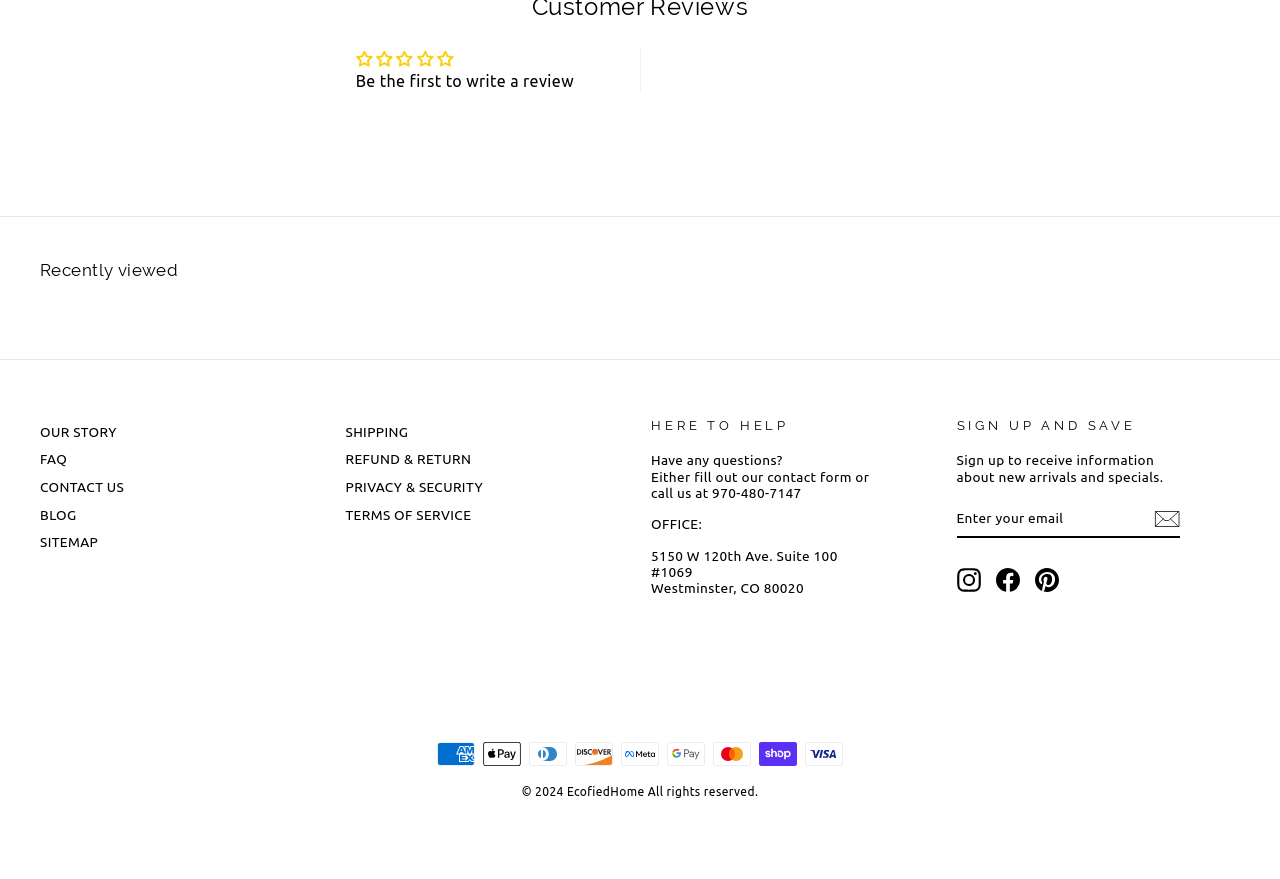How can I contact the office?
Refer to the image and respond with a one-word or short-phrase answer.

Call 970-480-7147 or fill out the contact form